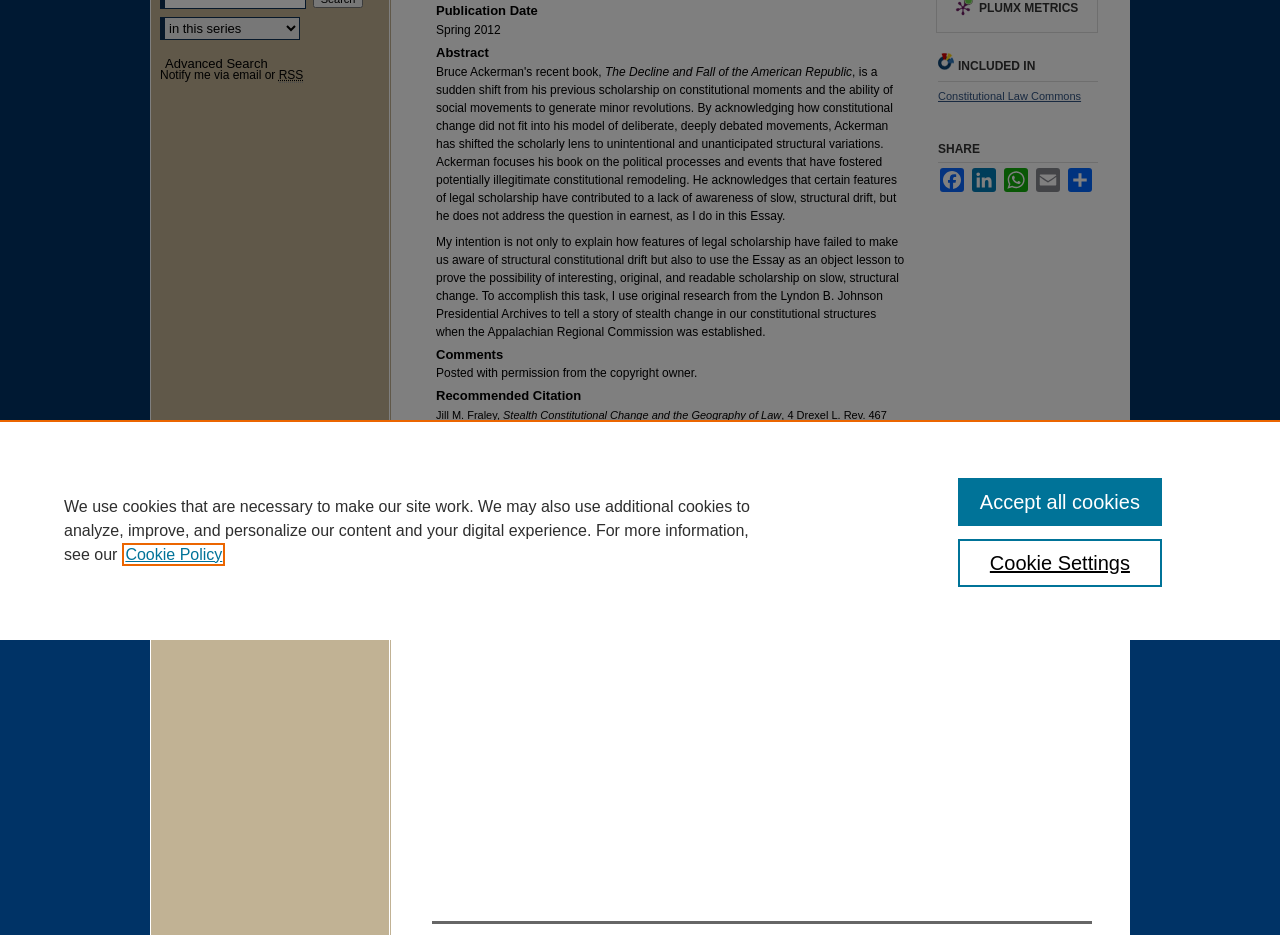Provide the bounding box for the UI element matching this description: "Key Cutting".

None